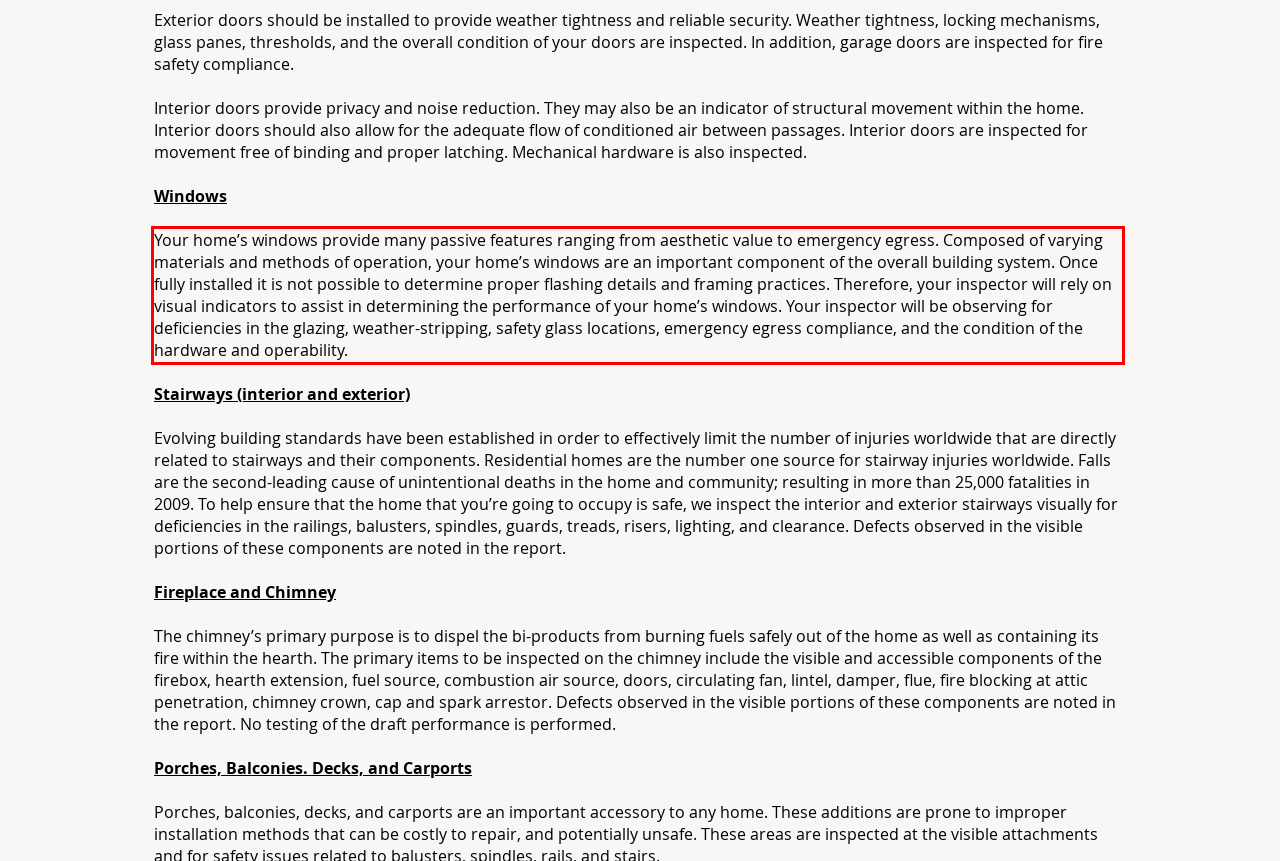Your task is to recognize and extract the text content from the UI element enclosed in the red bounding box on the webpage screenshot.

Your home’s windows provide many passive features ranging from aesthetic value to emergency egress. Composed of varying materials and methods of operation, your home’s windows are an important component of the overall building system. Once fully installed it is not possible to determine proper flashing details and framing practices. Therefore, your inspector will rely on visual indicators to assist in determining the performance of your home’s windows. Your inspector will be observing for deficiencies in the glazing, weather-stripping, safety glass locations, emergency egress compliance, and the condition of the hardware and operability.